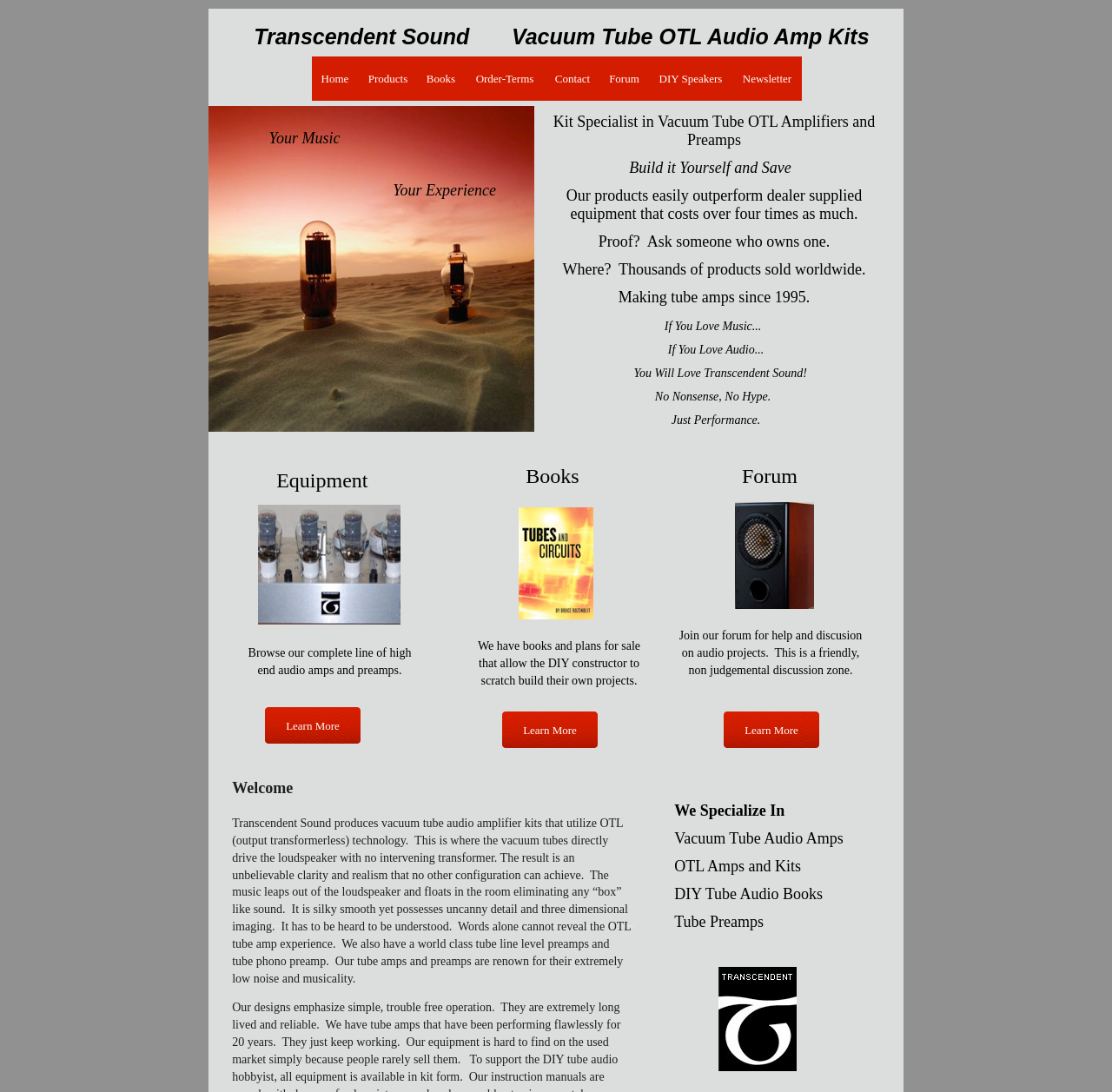What type of products can be found in the 'Books' section?
Answer with a single word or phrase, using the screenshot for reference.

DIY Tube Audio Books